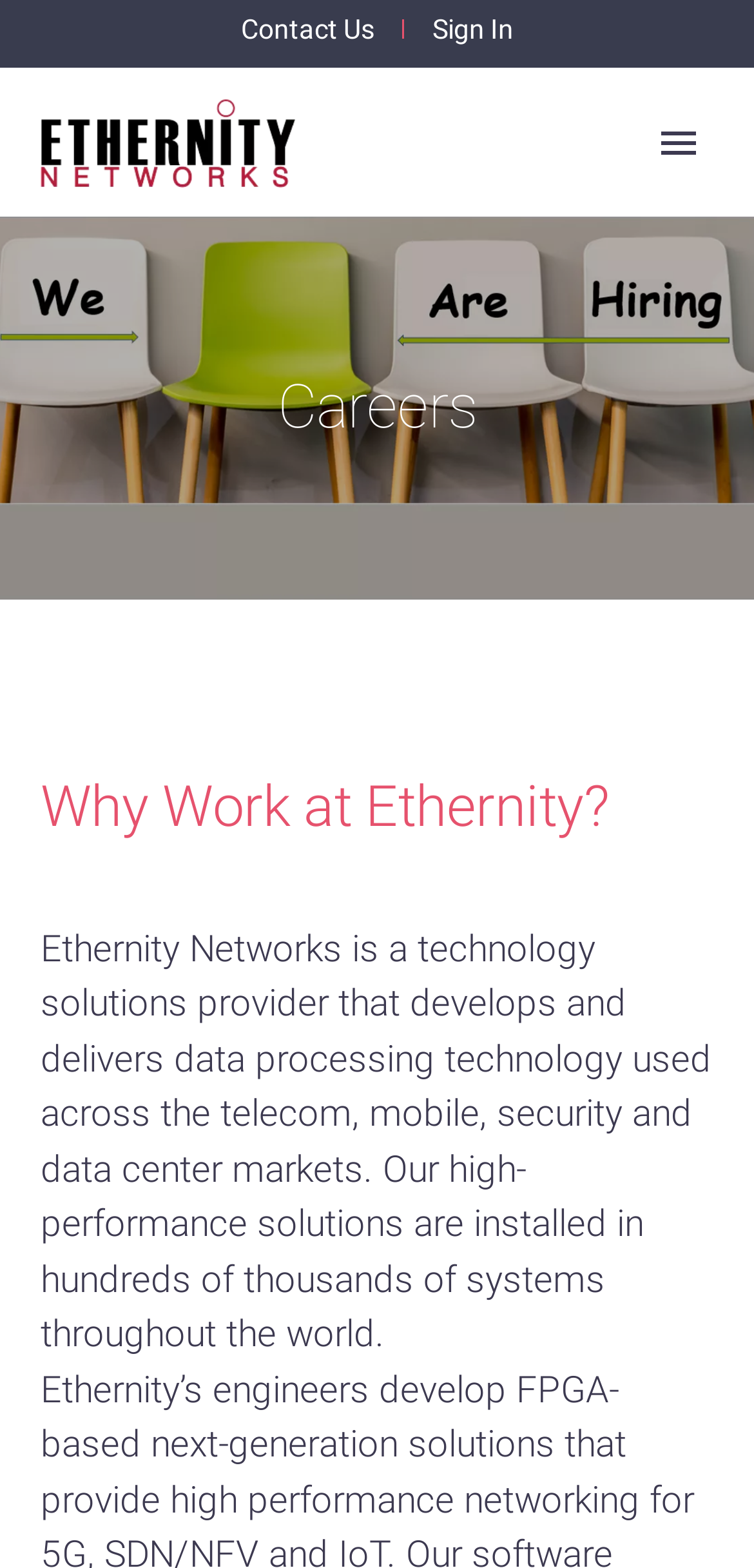Describe all significant elements and features of the webpage.

The webpage is about Careers at Ethernity Networks. At the top, there are two links, "Contact Us" and "Sign In", positioned side by side. Below them, there is a layout table that spans almost the entire width of the page. Within this table, there is an image of Ethernity Networks on the left, and a button labeled "Primary Menu" on the right.

Below the image, there are seven links arranged vertically, each with a small arrow icon (represented by "\ue601"). These links are "5G Portal", "Solutions", "Products", "Resources", "Investors", "About", and "ENET Tech Blog". They occupy the majority of the page's width and are stacked on top of each other.

On the right side of the page, there is a search bar with a text box and a button. The text box has a placeholder text "Search...".

In the middle of the page, there is a heading "Why Work at Ethernity?" that spans almost the entire width of the page. Above this heading, there is a static text "Careers" positioned slightly to the right of the center.